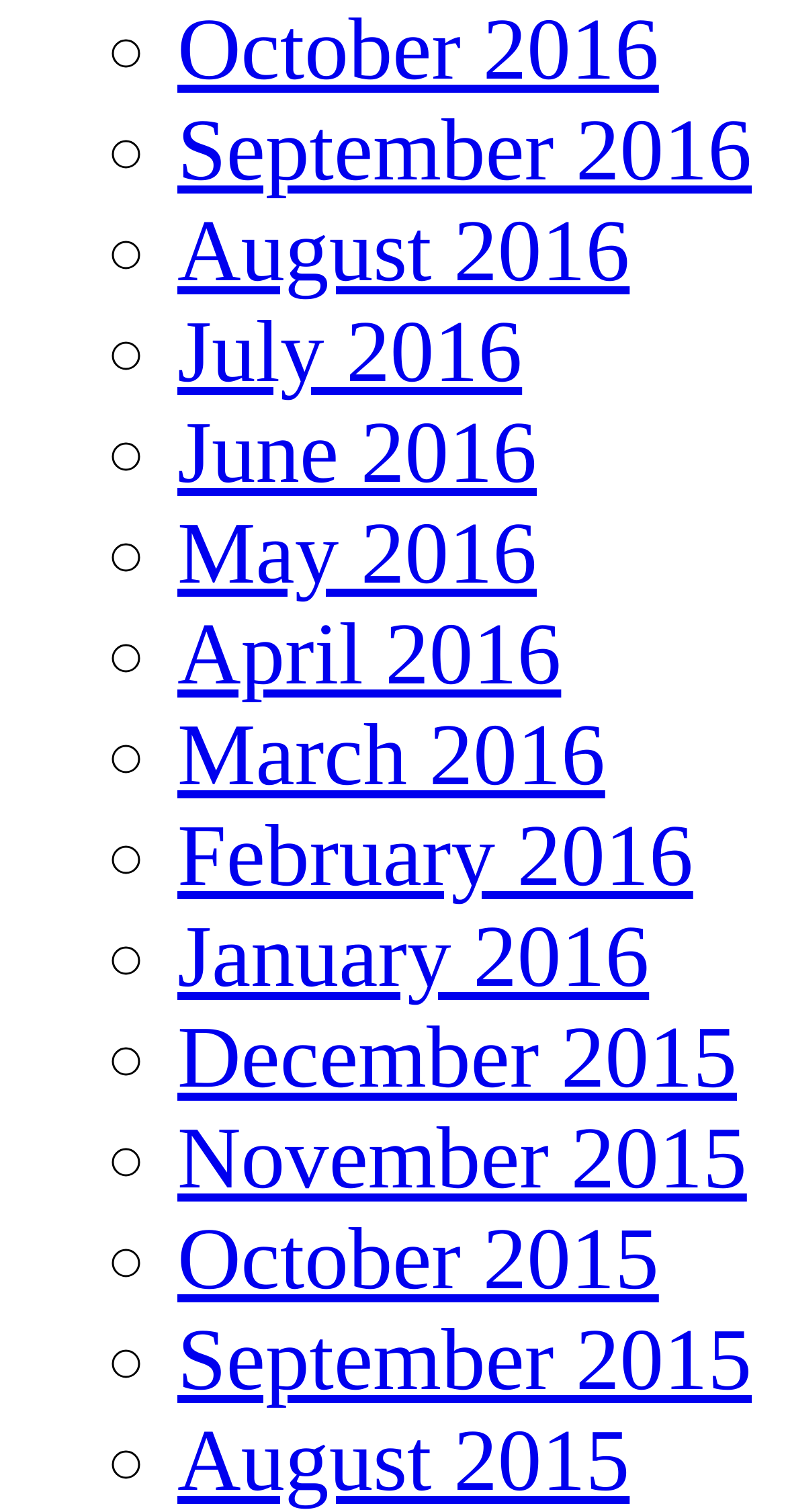What is the latest month listed?
Please use the image to deliver a detailed and complete answer.

I looked at the list of link elements with month names and found that 'October 2016' has the largest y1 coordinate value, indicating it is located at the top of the list, making it the latest month listed.